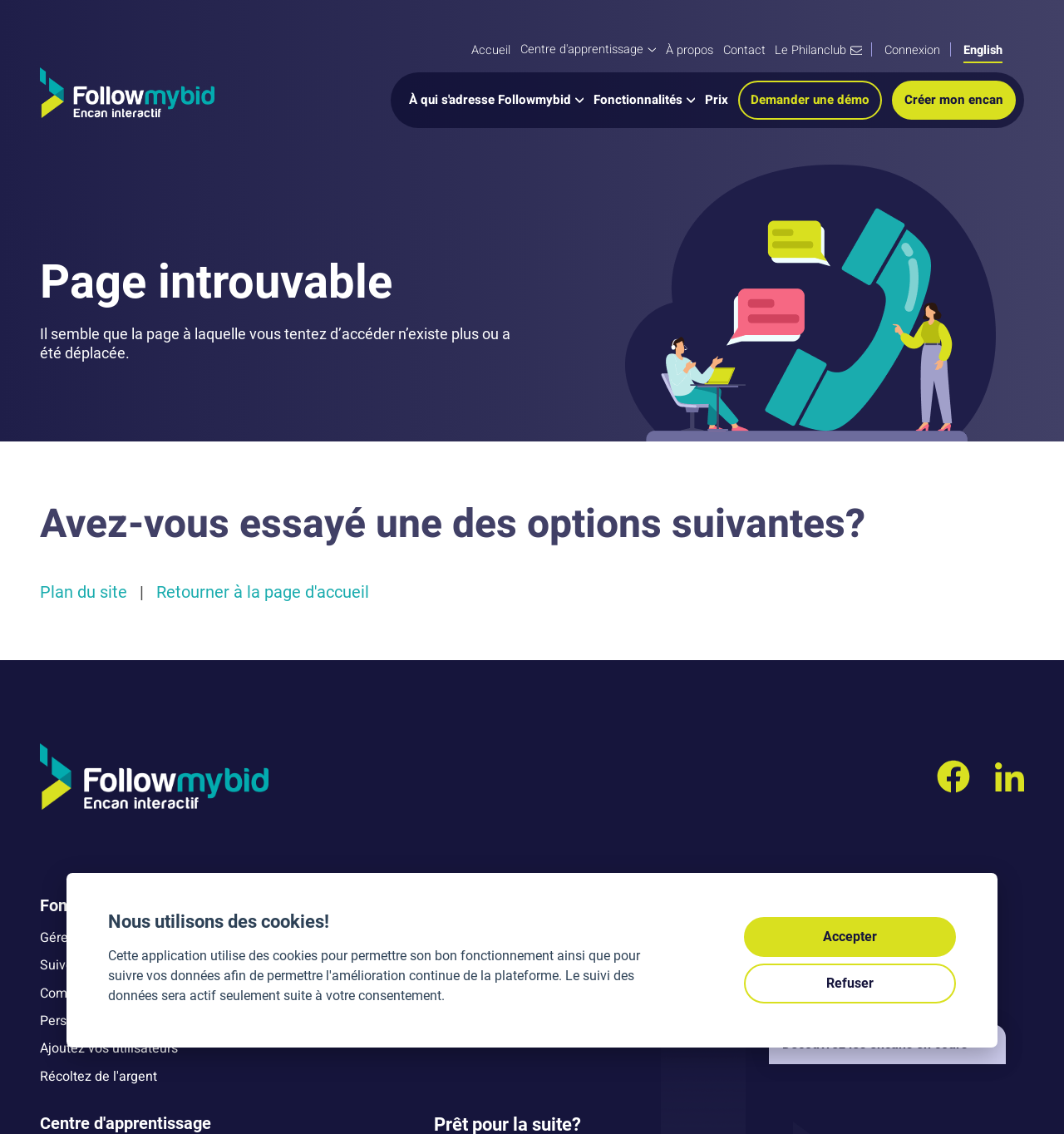Locate the bounding box coordinates of the item that should be clicked to fulfill the instruction: "Learn about the features".

[0.558, 0.08, 0.641, 0.096]